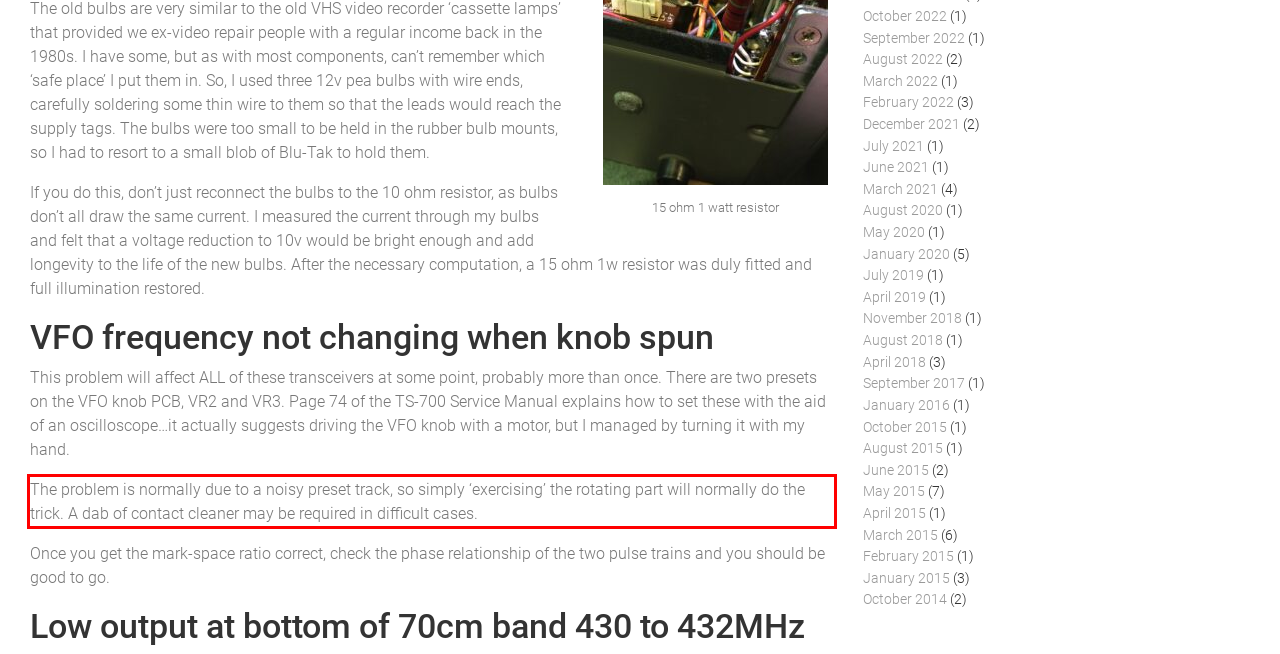Please recognize and transcribe the text located inside the red bounding box in the webpage image.

The problem is normally due to a noisy preset track, so simply ‘exercising’ the rotating part will normally do the trick. A dab of contact cleaner may be required in difficult cases.